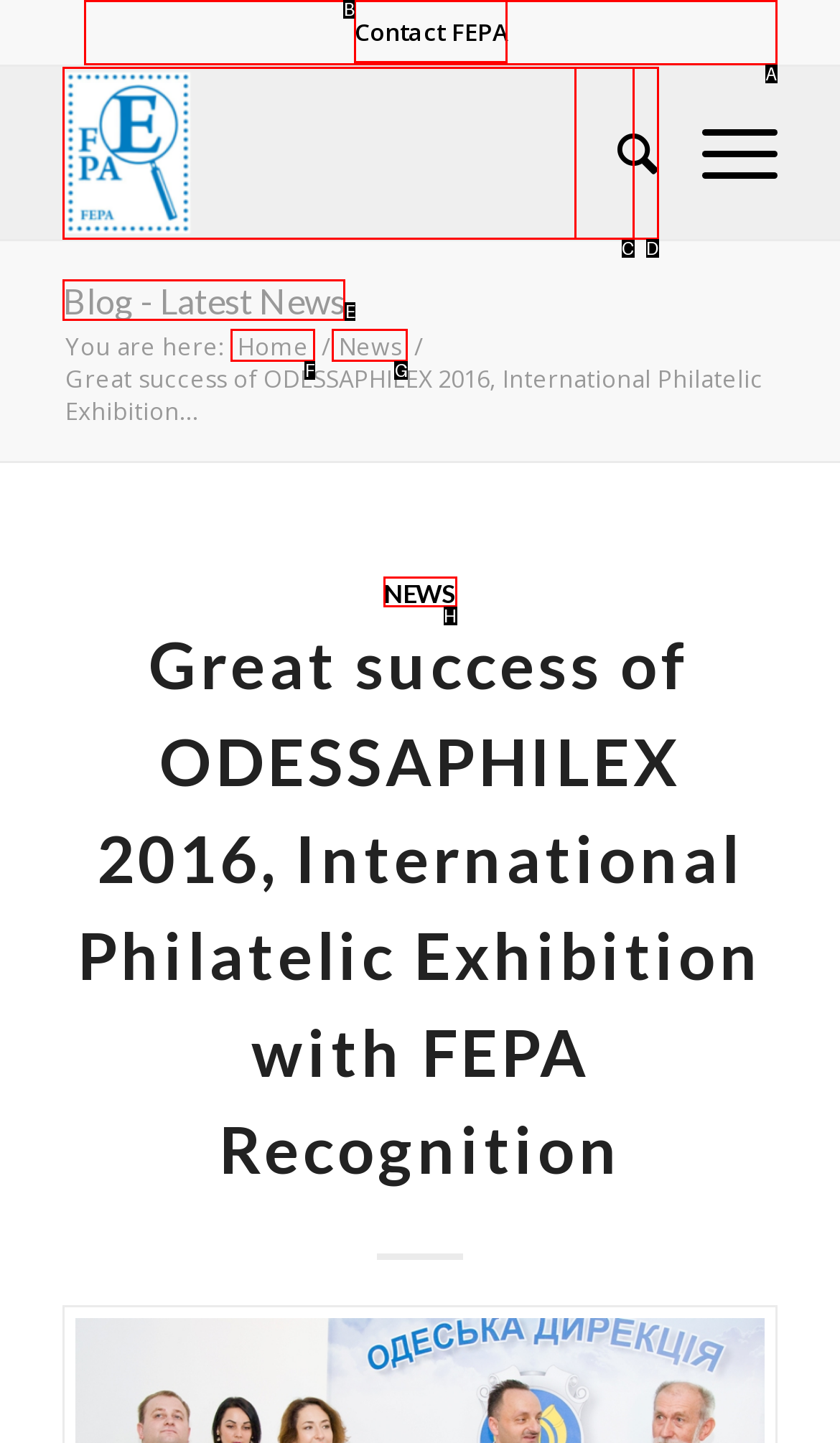Which HTML element should be clicked to complete the following task: visit blog?
Answer with the letter corresponding to the correct choice.

E